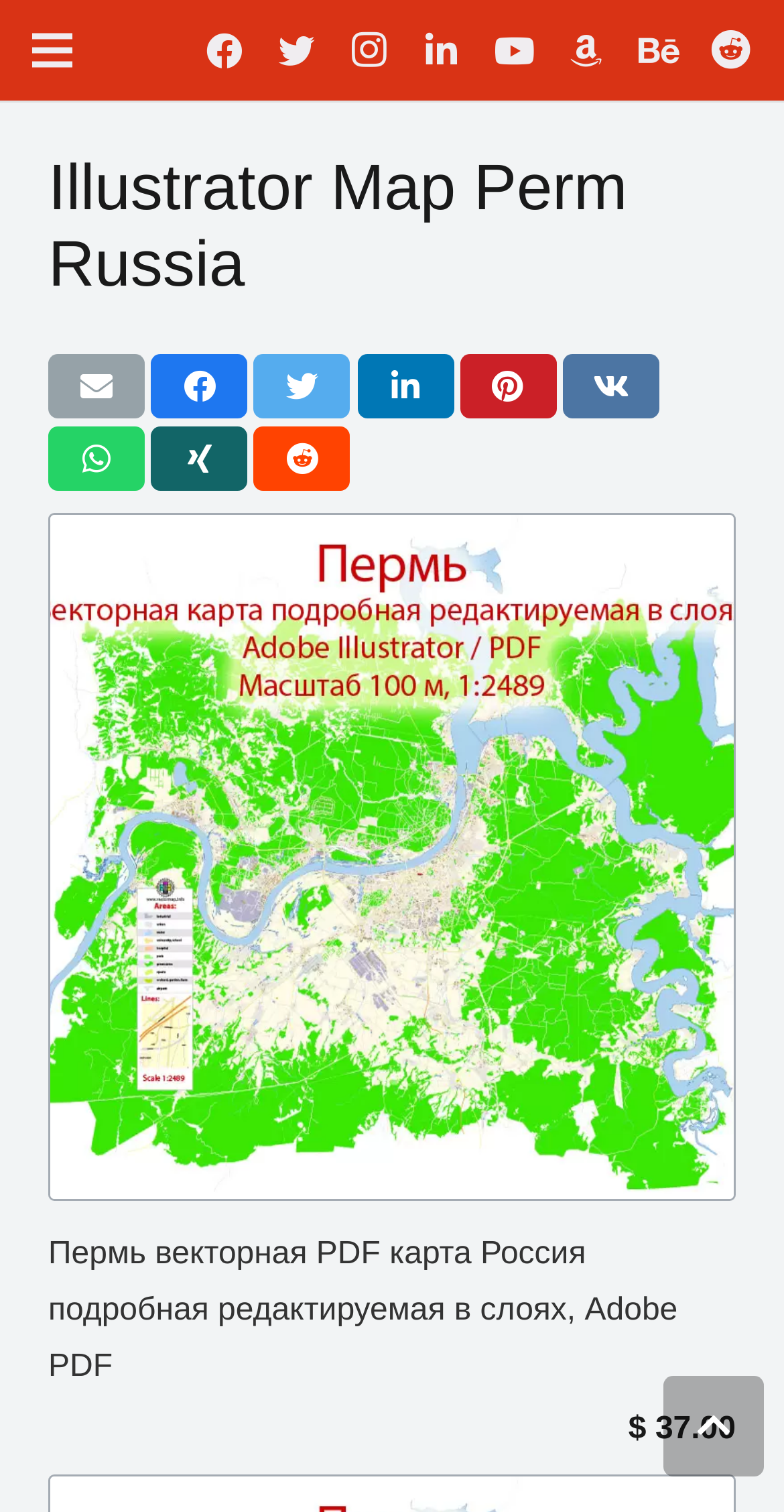From the image, can you give a detailed response to the question below:
How many social media links are there?

I counted the number of social media links at the top of the webpage, including Facebook, Twitter, Instagram, LinkedIn, YouTube, Behance, and Reddit.